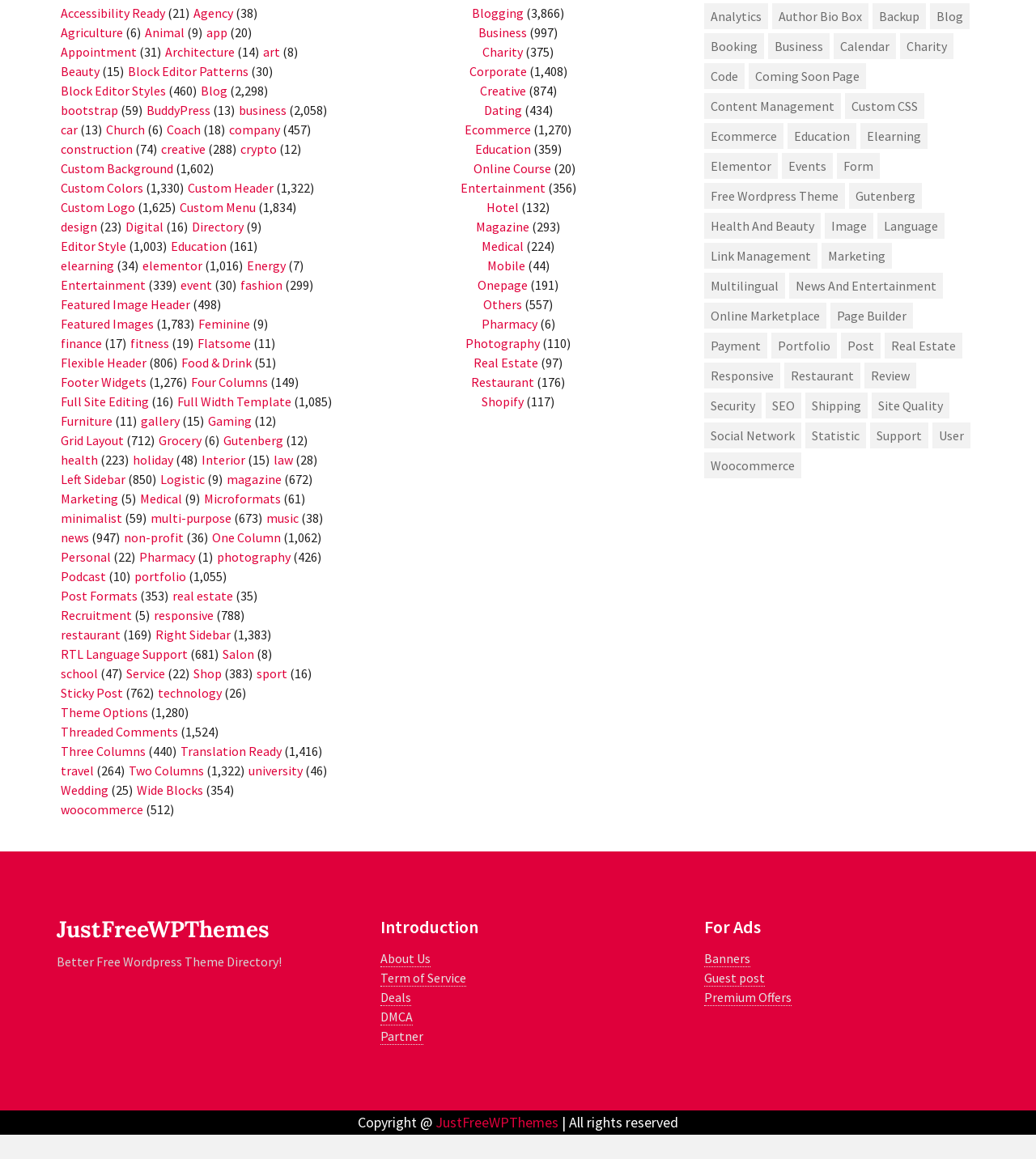Identify the bounding box coordinates for the region to click in order to carry out this instruction: "Visit Agriculture page". Provide the coordinates using four float numbers between 0 and 1, formatted as [left, top, right, bottom].

[0.059, 0.021, 0.119, 0.035]